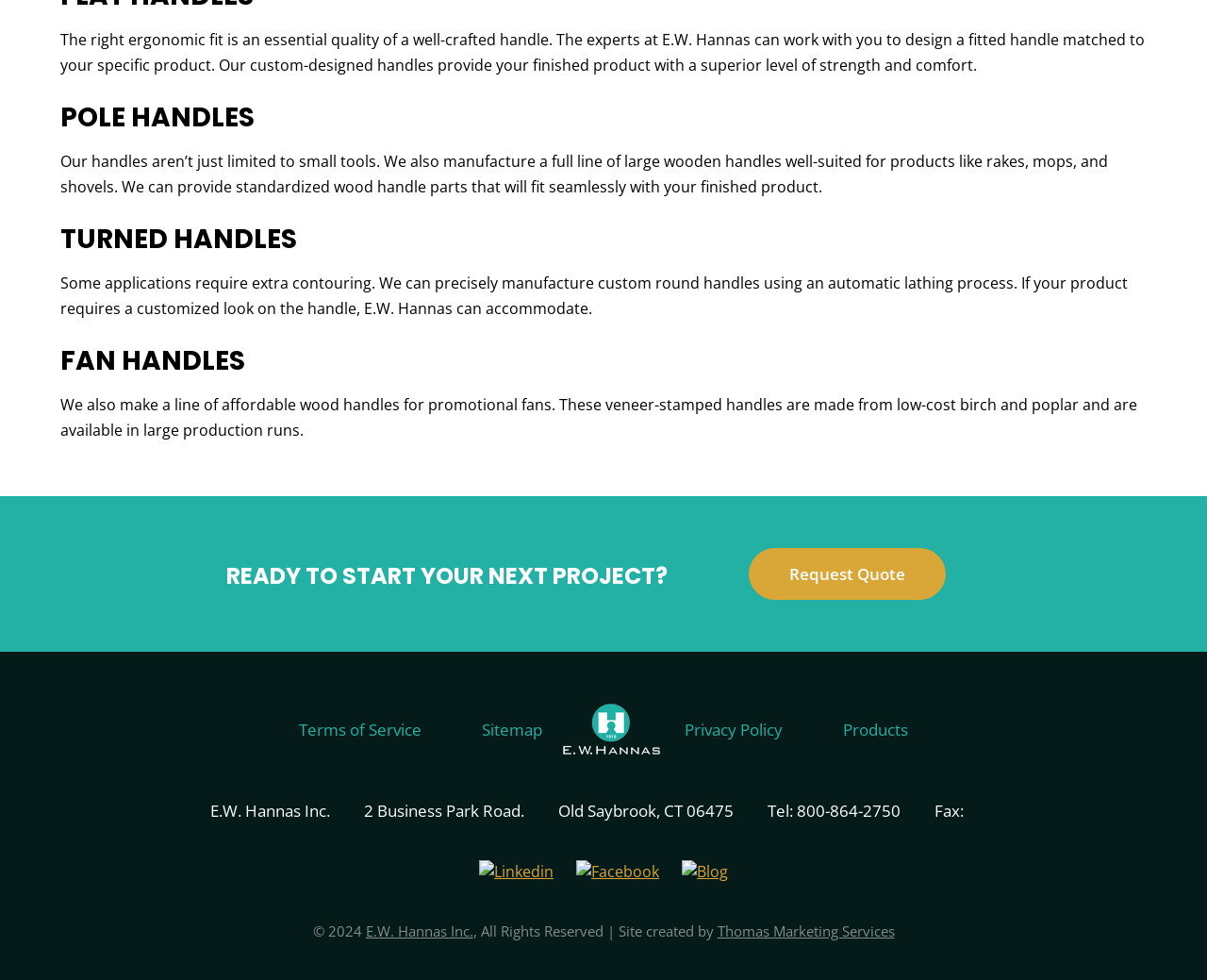Find the bounding box coordinates of the clickable region needed to perform the following instruction: "Check the company's Linkedin page". The coordinates should be provided as four float numbers between 0 and 1, i.e., [left, top, right, bottom].

[0.397, 0.879, 0.459, 0.9]